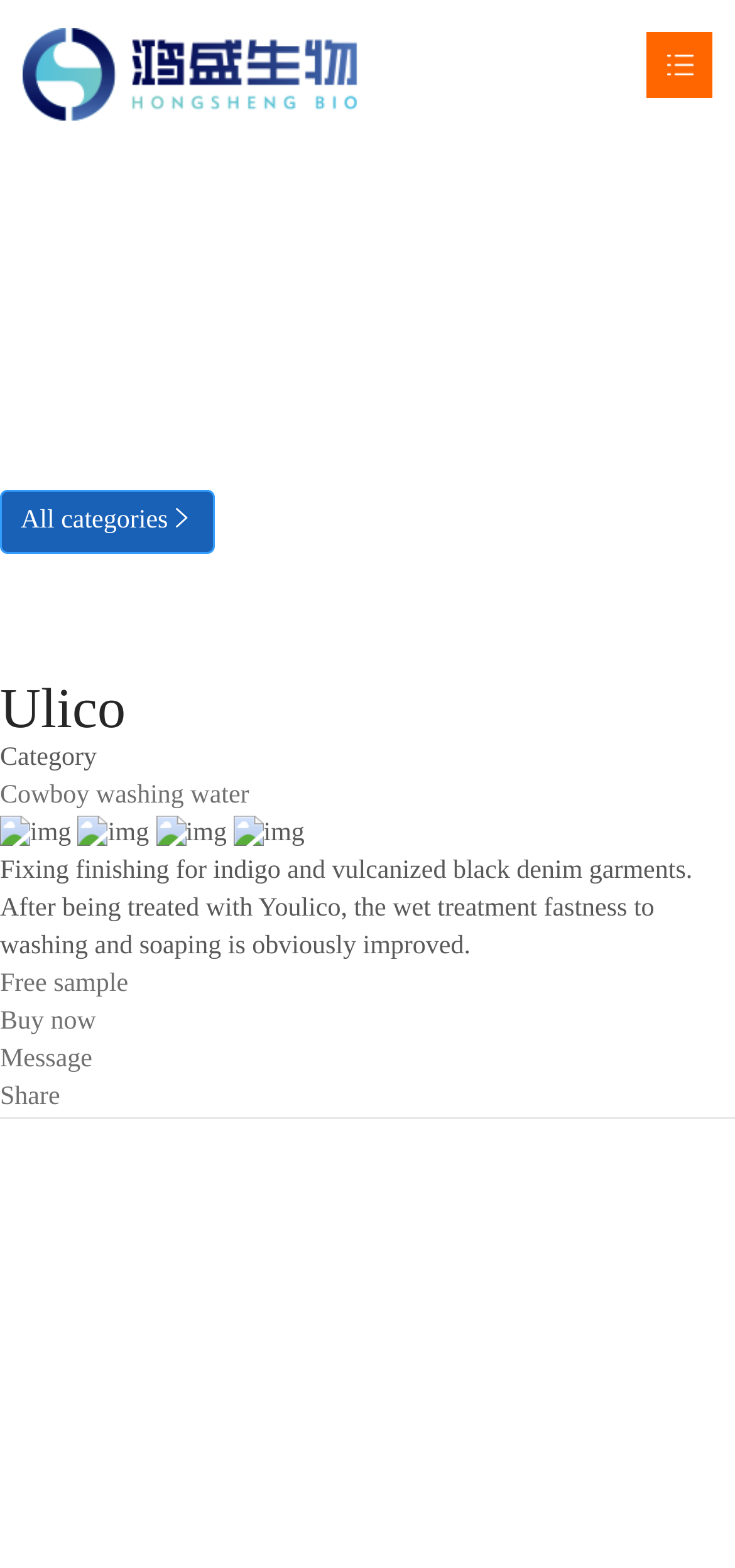What is the call-to-action button?
Refer to the screenshot and respond with a concise word or phrase.

Buy now